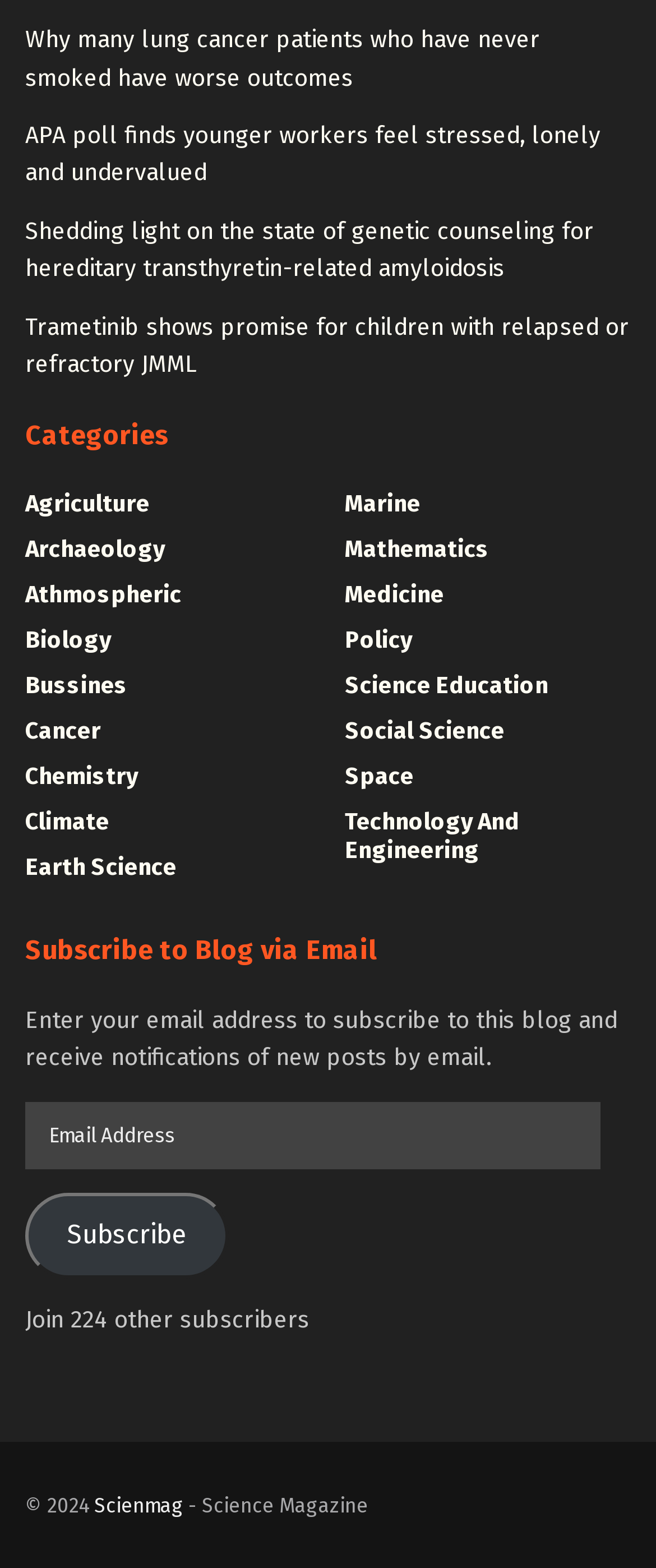Predict the bounding box coordinates for the UI element described as: "Science Education". The coordinates should be four float numbers between 0 and 1, presented as [left, top, right, bottom].

[0.526, 0.428, 0.836, 0.446]